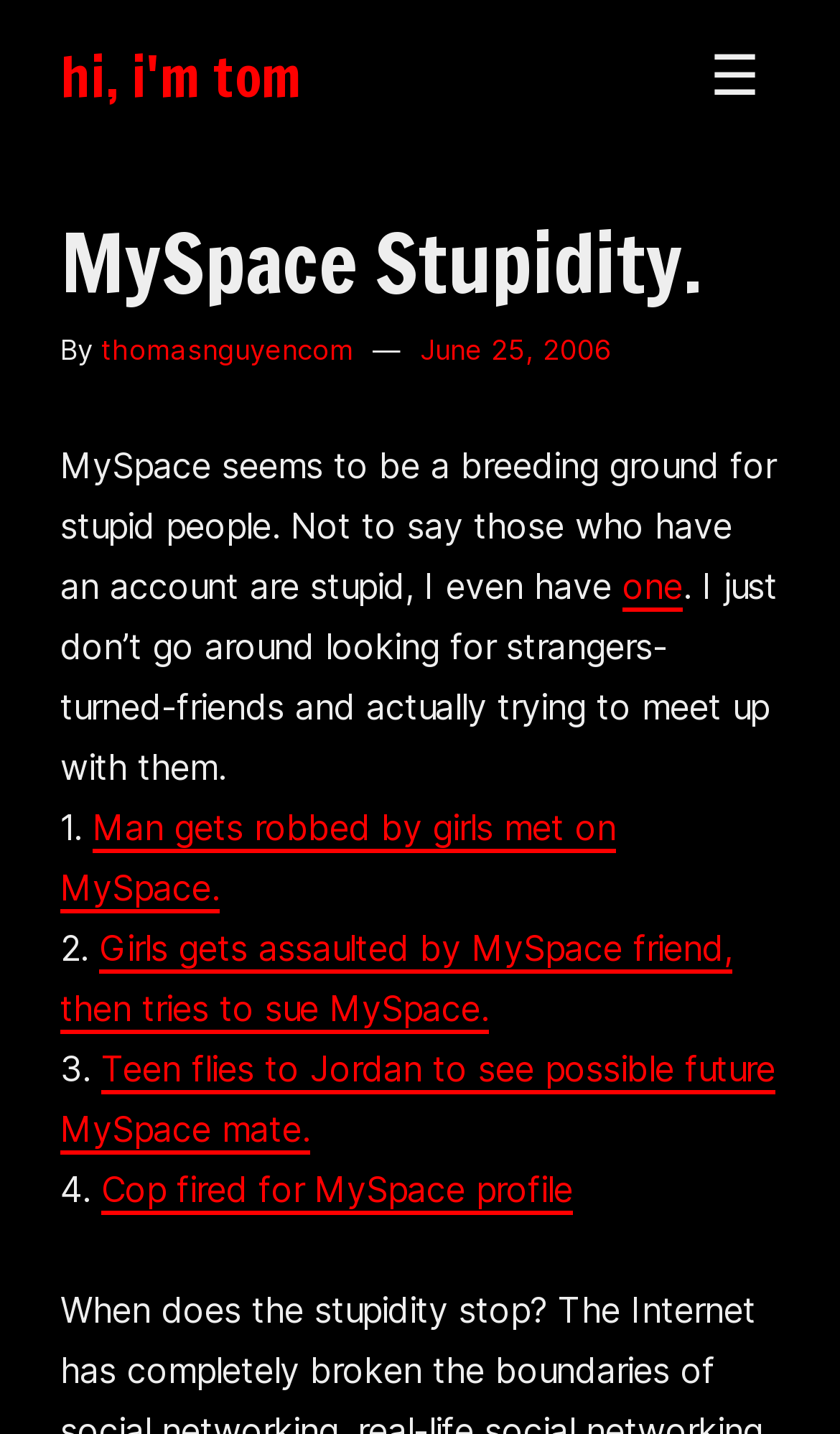How many numbered points are in the webpage?
Refer to the image and provide a detailed answer to the question.

I counted the numbered points in the main content area and found 4 points: '1.', '2.', '3.', and '4.', each followed by a link to a related story or incident.